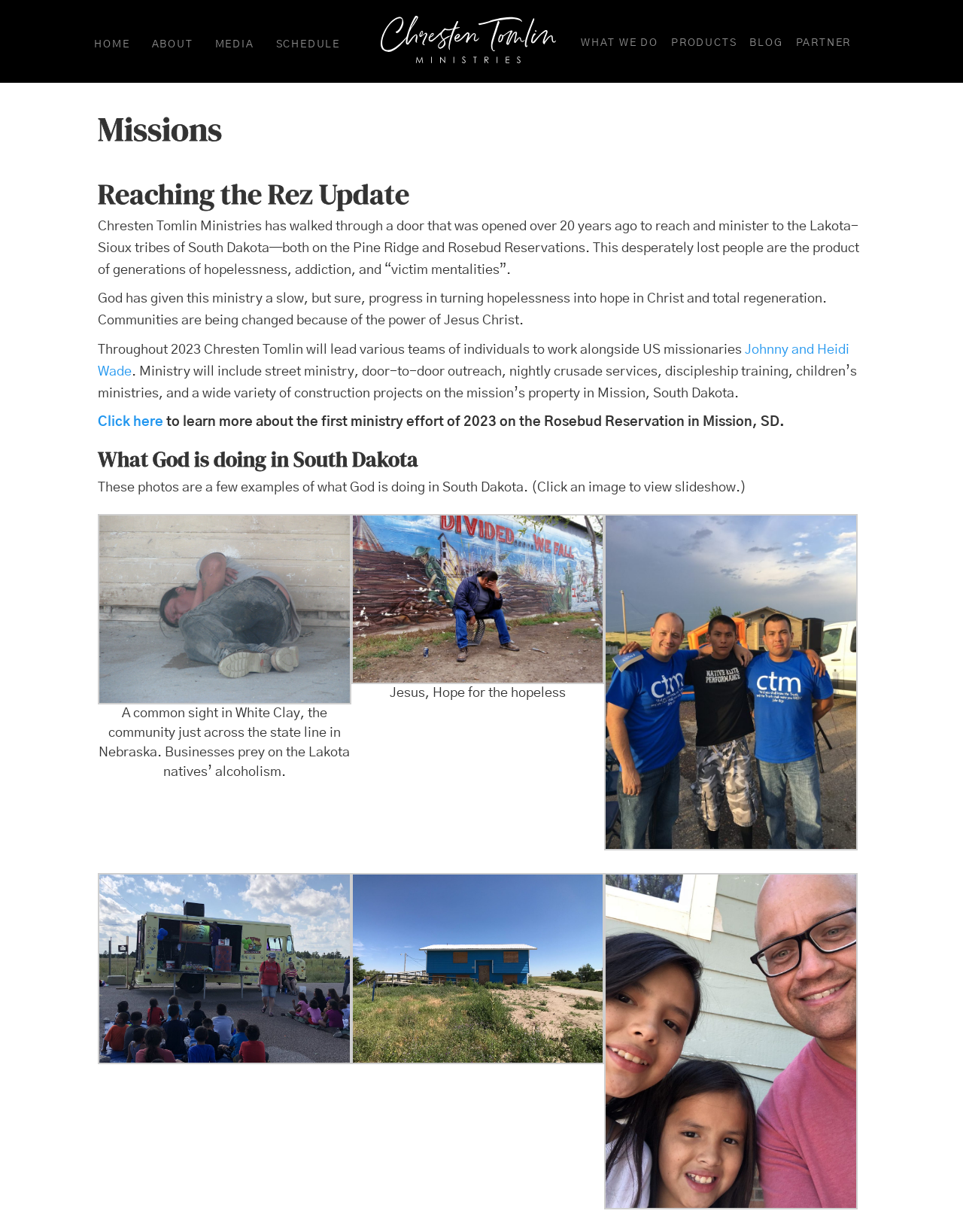Provide your answer in one word or a succinct phrase for the question: 
What is the name of the ministry?

Chresten Tomlin Ministries